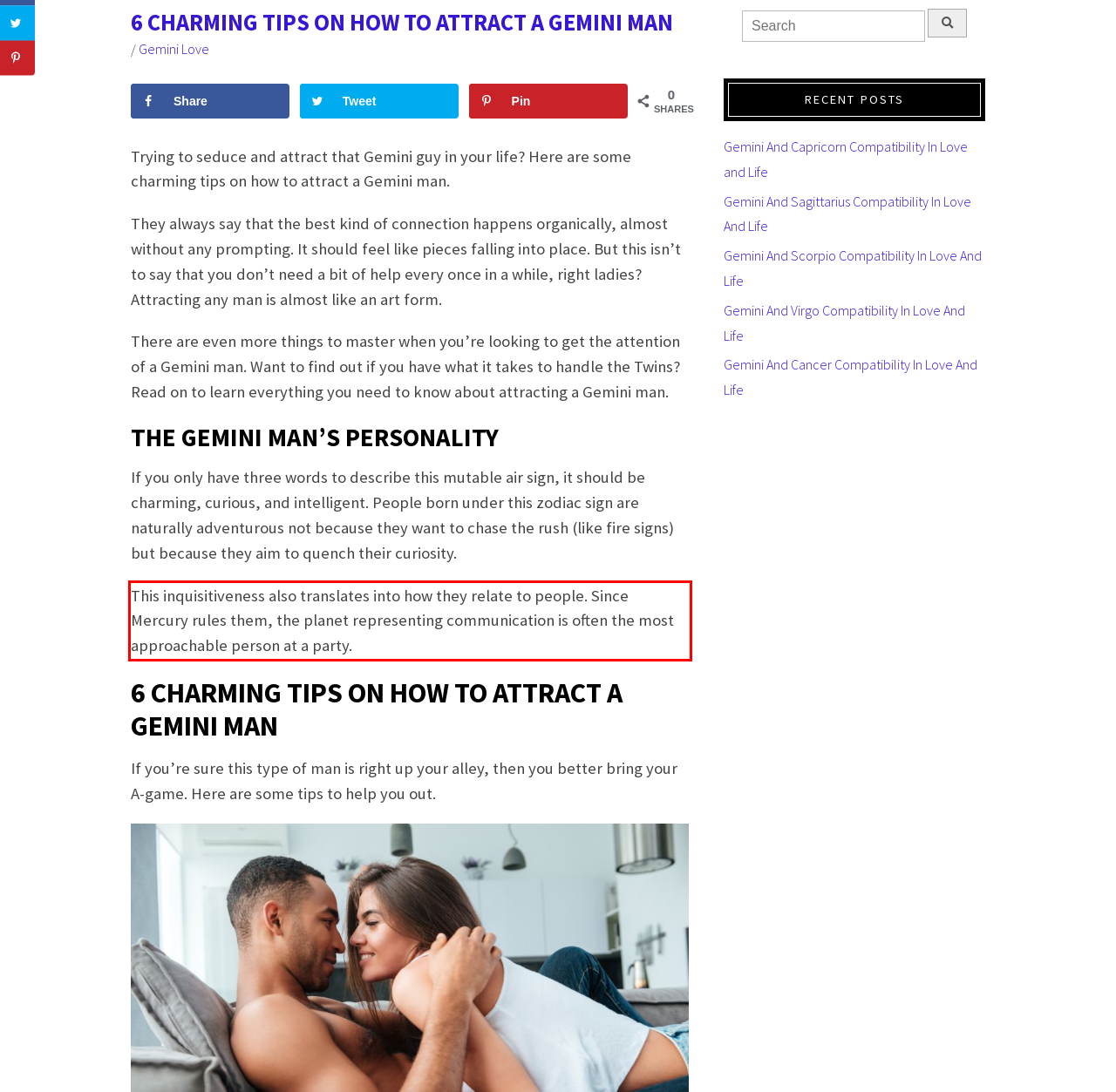Identify the red bounding box in the webpage screenshot and perform OCR to generate the text content enclosed.

This inquisitiveness also translates into how they relate to people. Since Mercury rules them, the planet representing communication is often the most approachable person at a party.